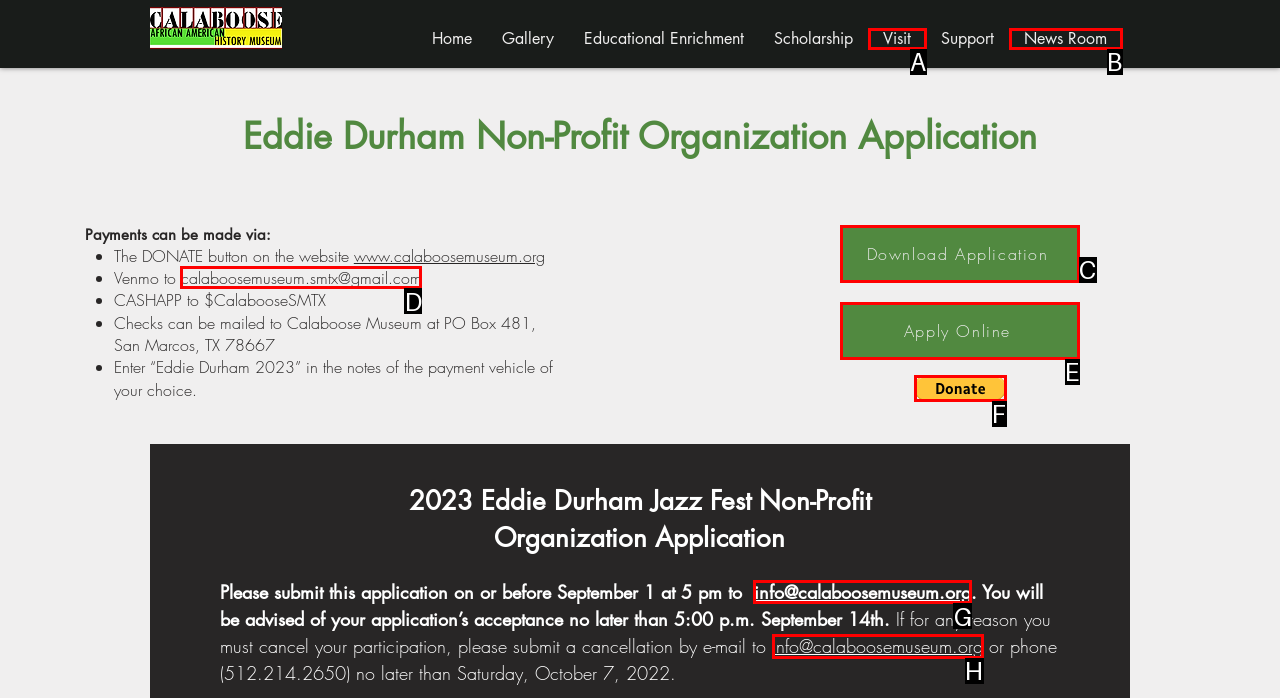Determine which letter corresponds to the UI element to click for this task: Contact via email
Respond with the letter from the available options.

G